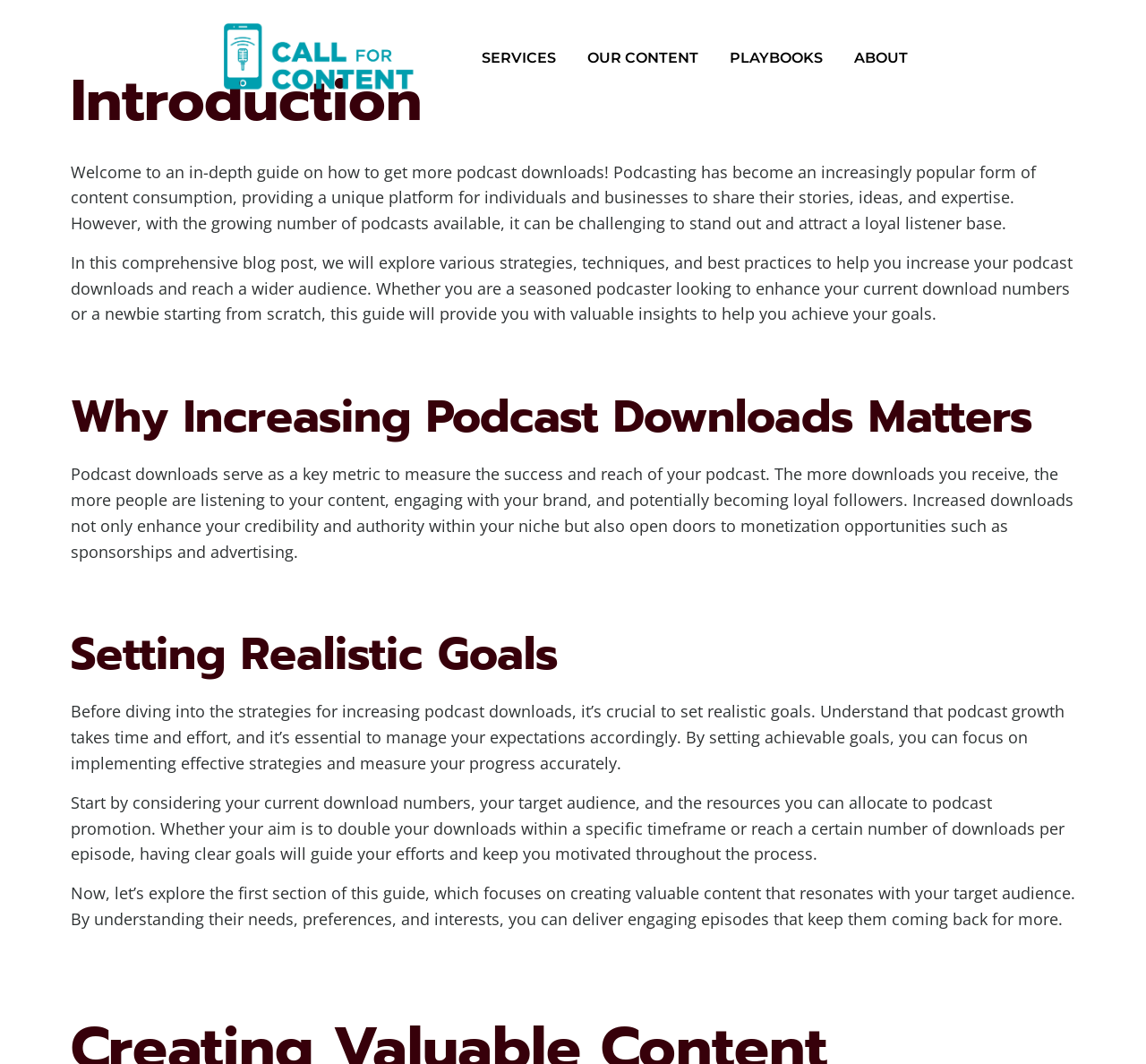Please locate the UI element described by "Our ContentExpand" and provide its bounding box coordinates.

[0.505, 0.04, 0.629, 0.07]